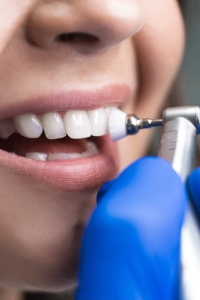What is the purpose of the scene?
Use the image to give a comprehensive and detailed response to the question.

The scene highlights the significance of professional cleanings in maintaining oral health and preventing potential issues, aligning with the surrounding content focused on oral health and the risks associated with neglecting regular dental visits.